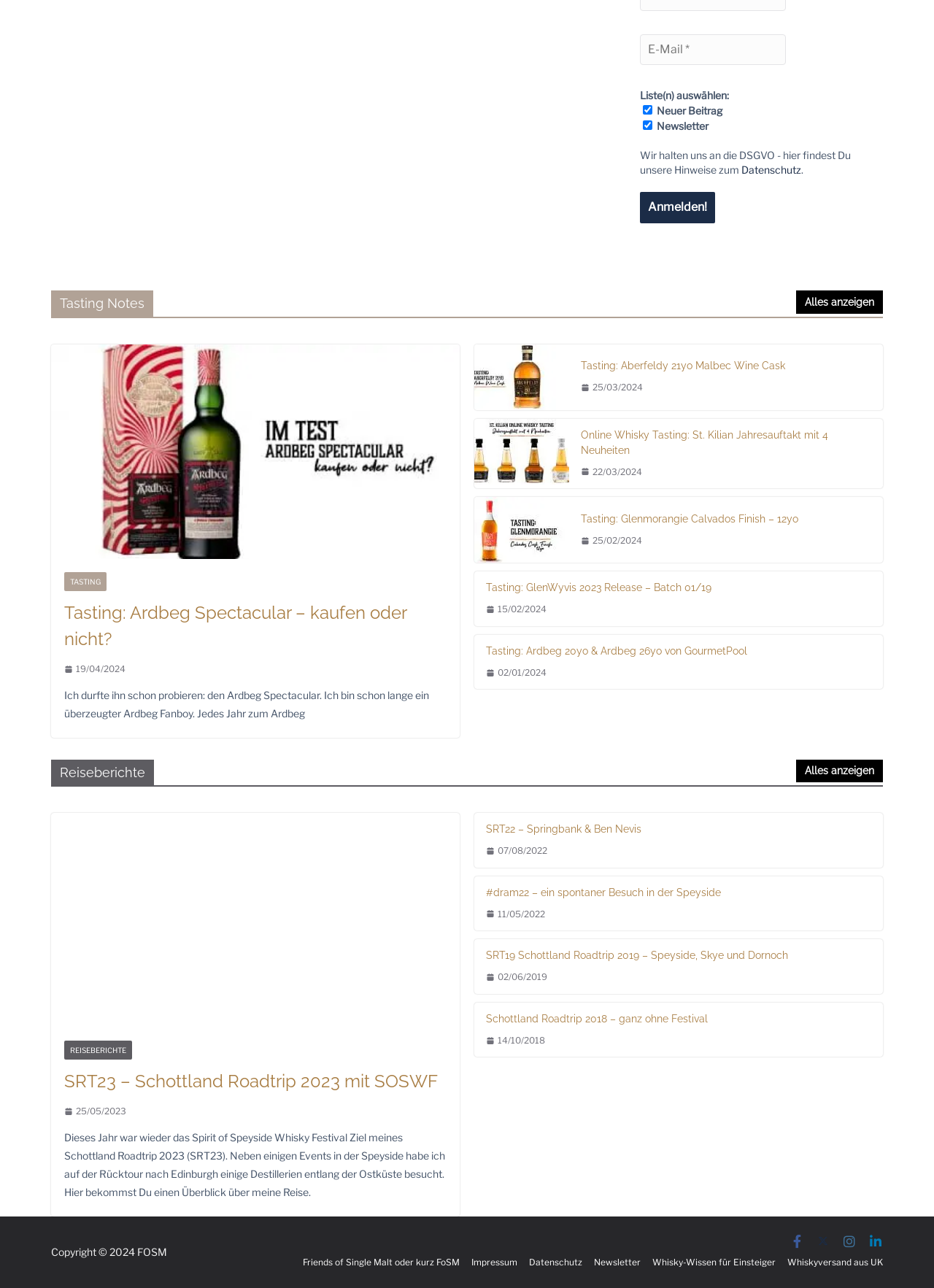Find the bounding box coordinates of the clickable area required to complete the following action: "View 'Tasting Notes Alles anzeigen'".

[0.852, 0.226, 0.945, 0.243]